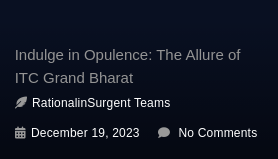What is the date of publication?
Could you answer the question with a detailed and thorough explanation?

The date of publication is explicitly mentioned as December 19, 2023, providing context about when the post was published.